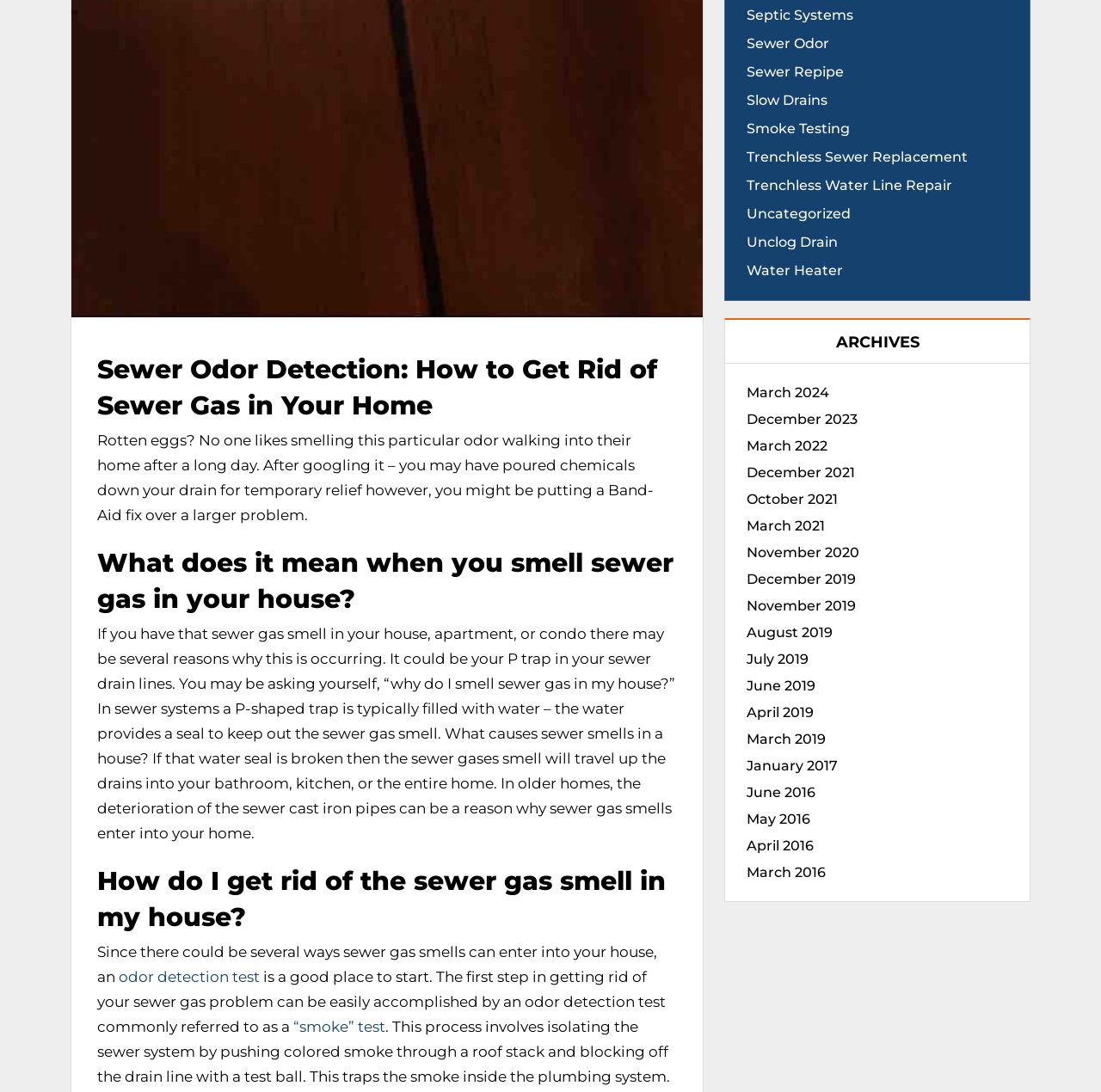Determine the bounding box coordinates of the area to click in order to meet this instruction: "Click on 'odor detection test' link".

[0.108, 0.886, 0.236, 0.902]